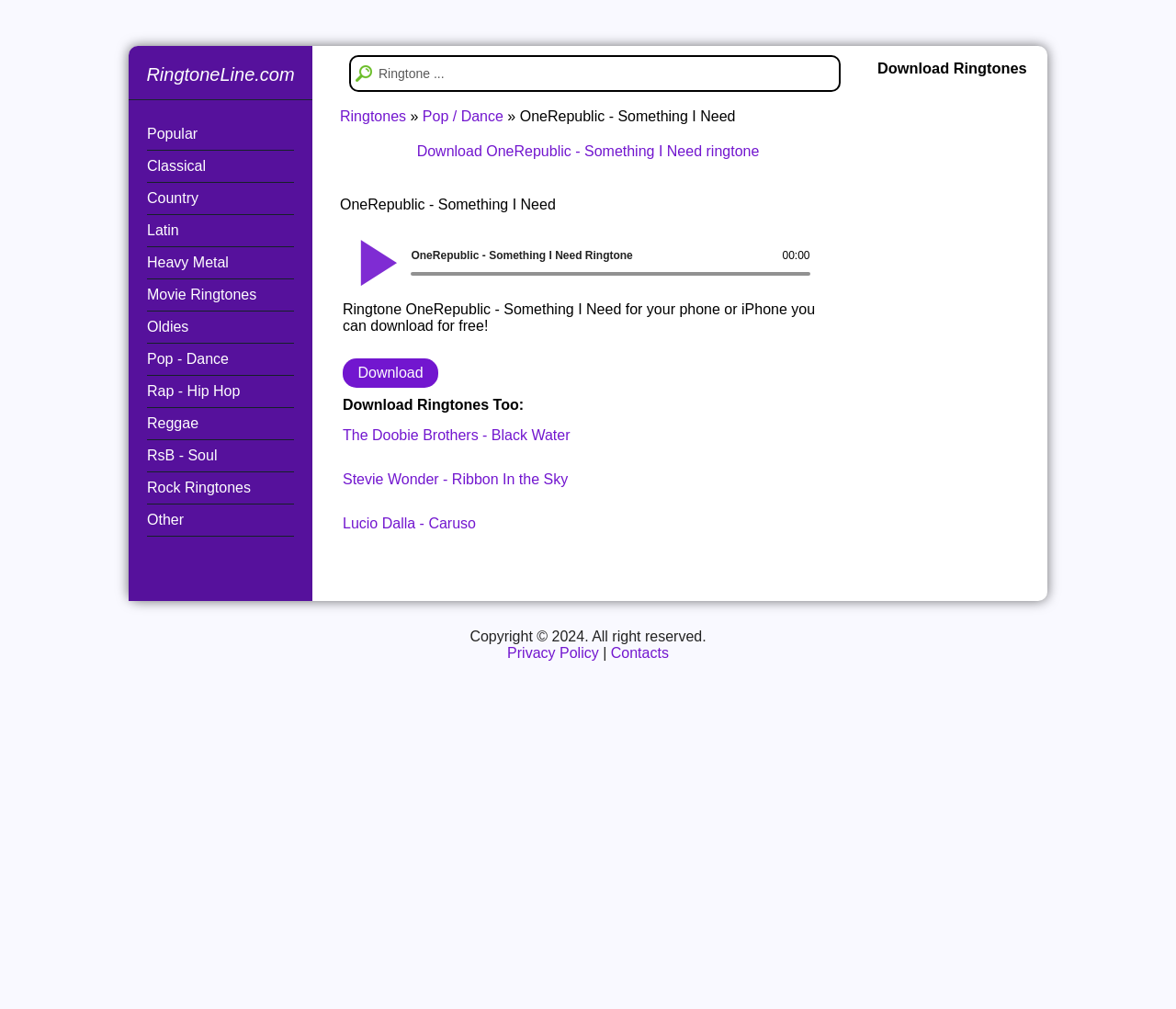Please provide a comprehensive answer to the question based on the screenshot: How many ringtones are recommended for download?

I counted the number of links under the 'Download Ringtones Too:' section, which are 'The Doobie Brothers - Black Water', 'Stevie Wonder - Ribbon In the Sky', and 'Lucio Dalla - Caruso', indicating that there are 3 ringtones recommended for download.